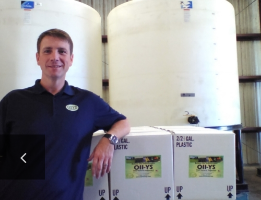Formulate a detailed description of the image content.

The image features a friendly professional standing beside large storage tanks in a warehouse setting. He is wearing a blue polo shirt with a logo, and his body language conveys confidence and approachability as he leans casually against a stack of boxes labeled "OII-YS." These boxes appear to contain agricultural products, emphasizing a focus on farming or crop health. The white tanks in the background likely store substances related to the agricultural solutions being provided. This scene suggests a commitment to quality in agricultural practices, showcasing both the products and the expert behind them in a modern and organized facility.